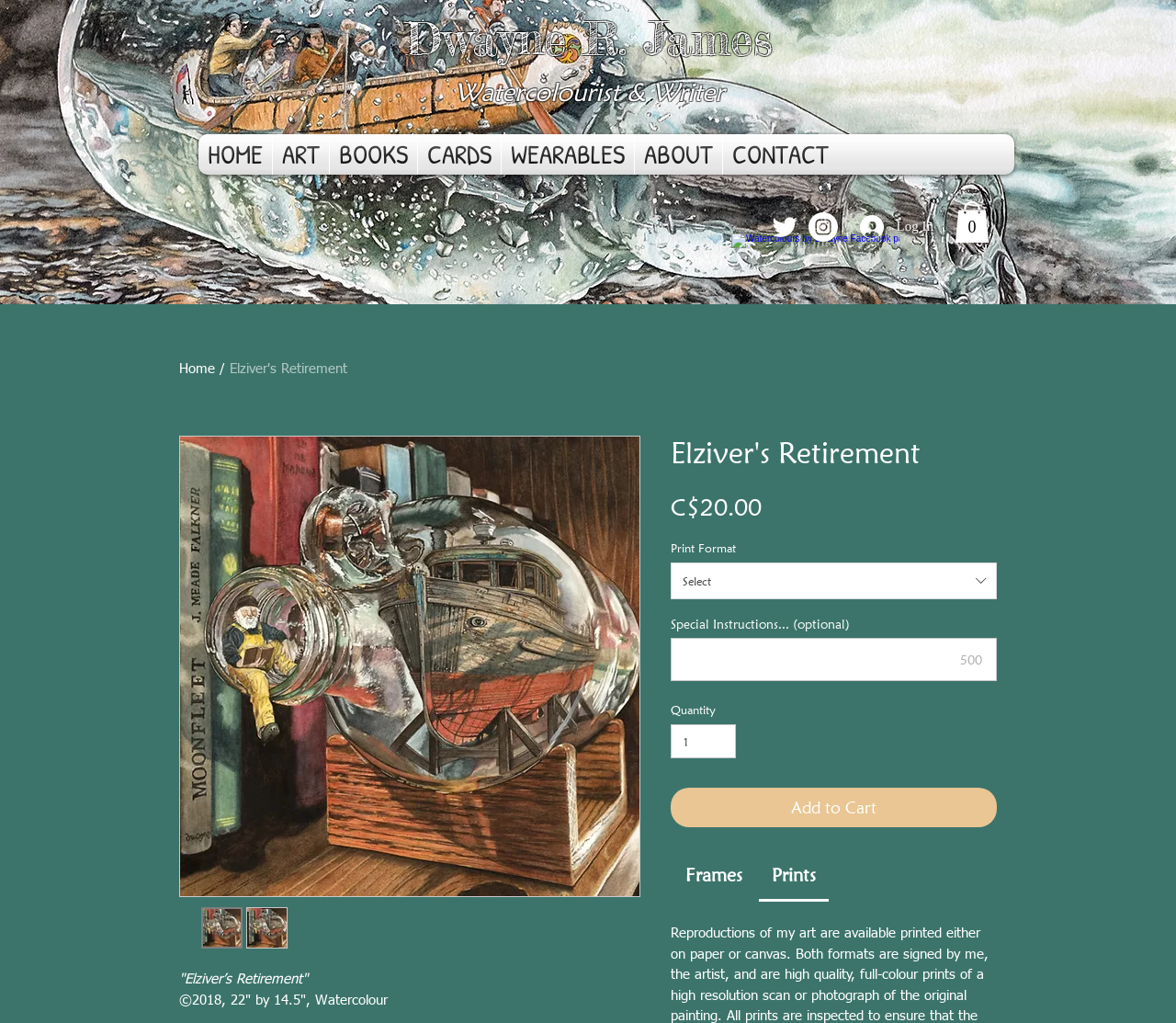Given the element description aria-label="Watercolours by Dwayne Facebook page", predict the bounding box coordinates for the UI element in the webpage screenshot. The format should be (top-left x, top-left y, bottom-right x, bottom-right y), and the values should be between 0 and 1.

[0.622, 0.228, 0.647, 0.257]